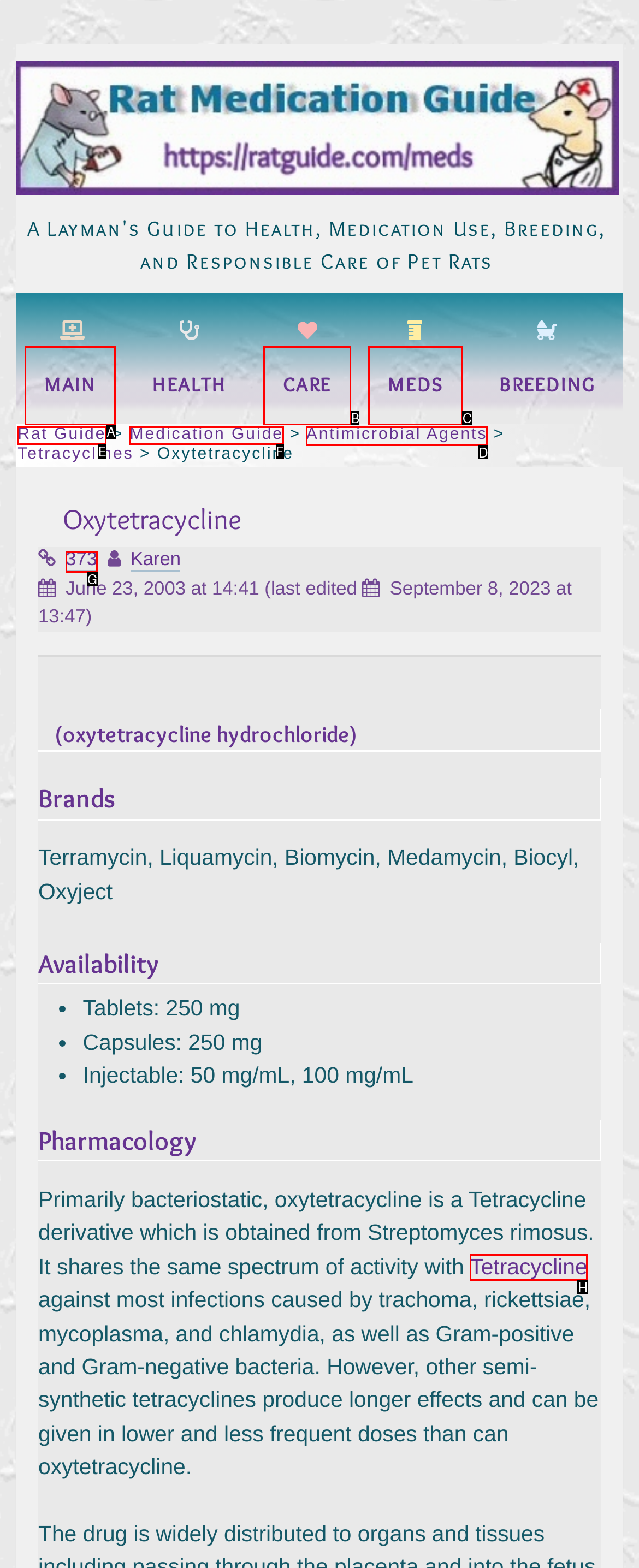Select the option I need to click to accomplish this task: Click on the 'Antimicrobial Agents' link
Provide the letter of the selected choice from the given options.

D